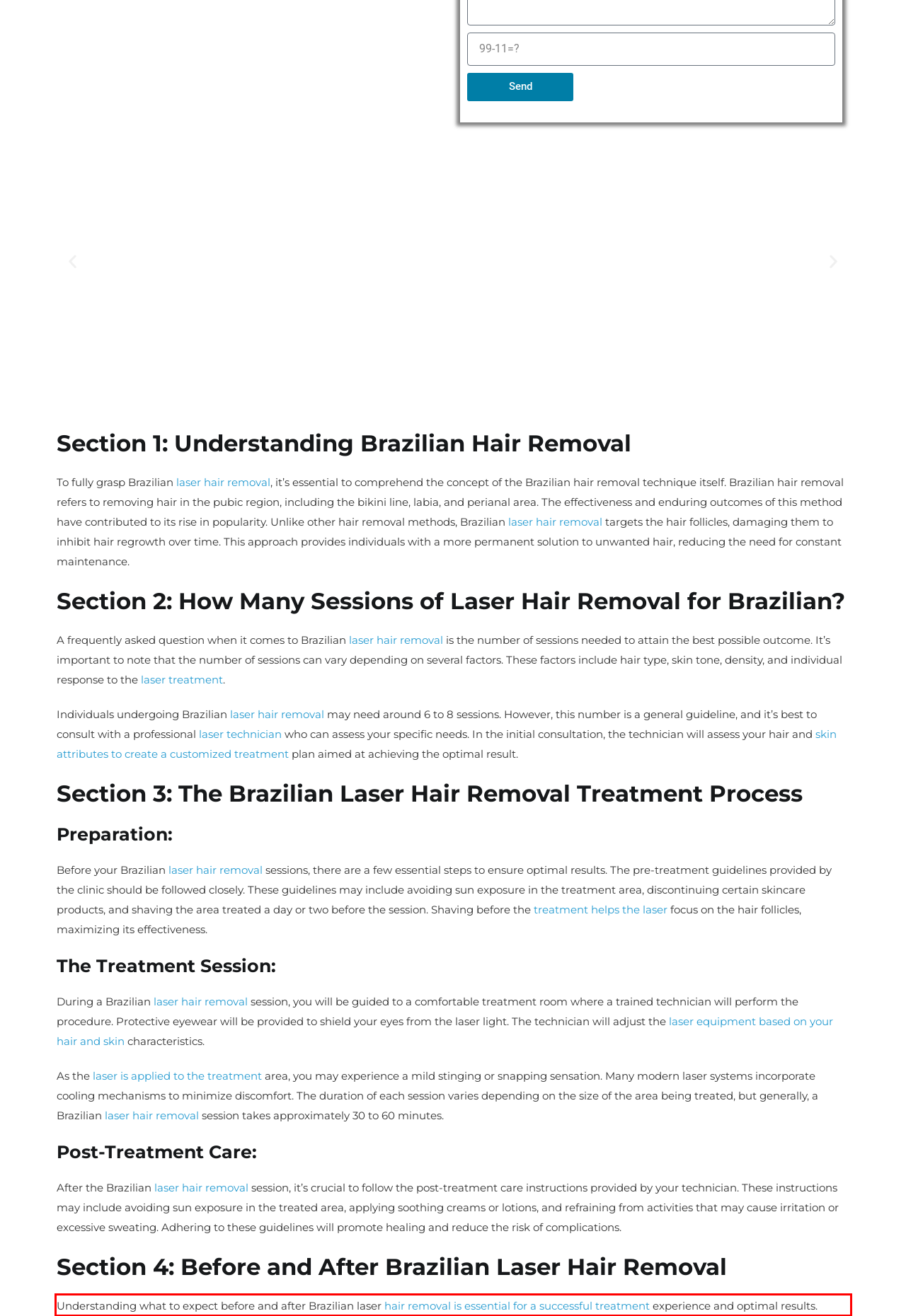You are provided with a webpage screenshot that includes a red rectangle bounding box. Extract the text content from within the bounding box using OCR.

Understanding what to expect before and after Brazilian laser hair removal is essential for a successful treatment experience and optimal results.